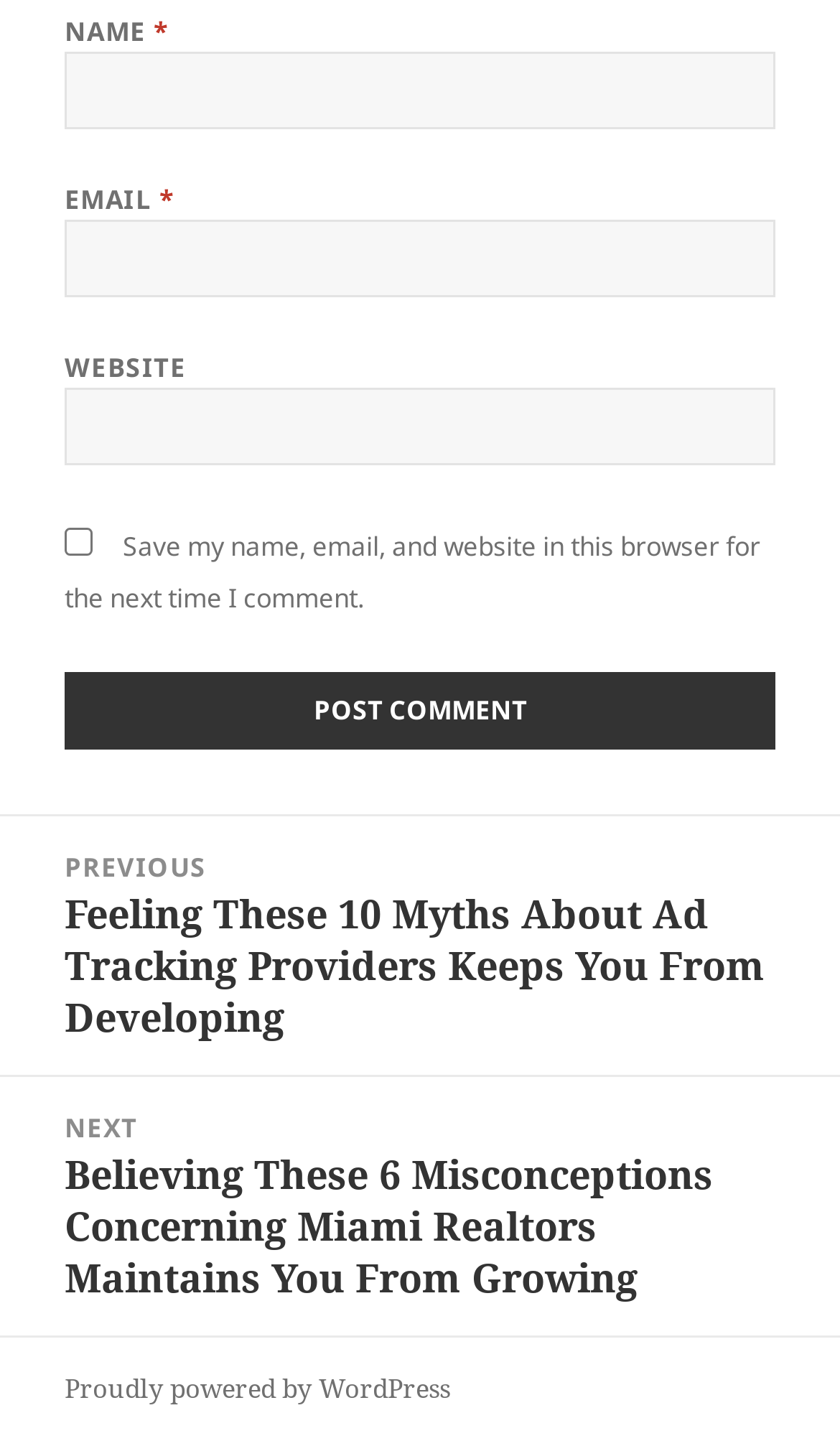Using the provided element description "Proudly powered by WordPress", determine the bounding box coordinates of the UI element.

[0.077, 0.95, 0.536, 0.977]